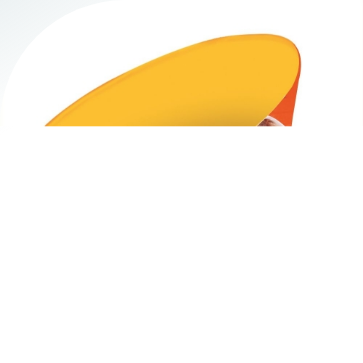What is the purpose of the Formulate Meeting Pod?
Based on the screenshot, provide your answer in one word or phrase.

Exhibitions and trade shows